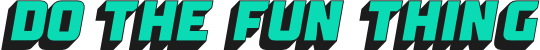Use a single word or phrase to respond to the question:
What type of information is provided on the website?

Vehicle-related questions